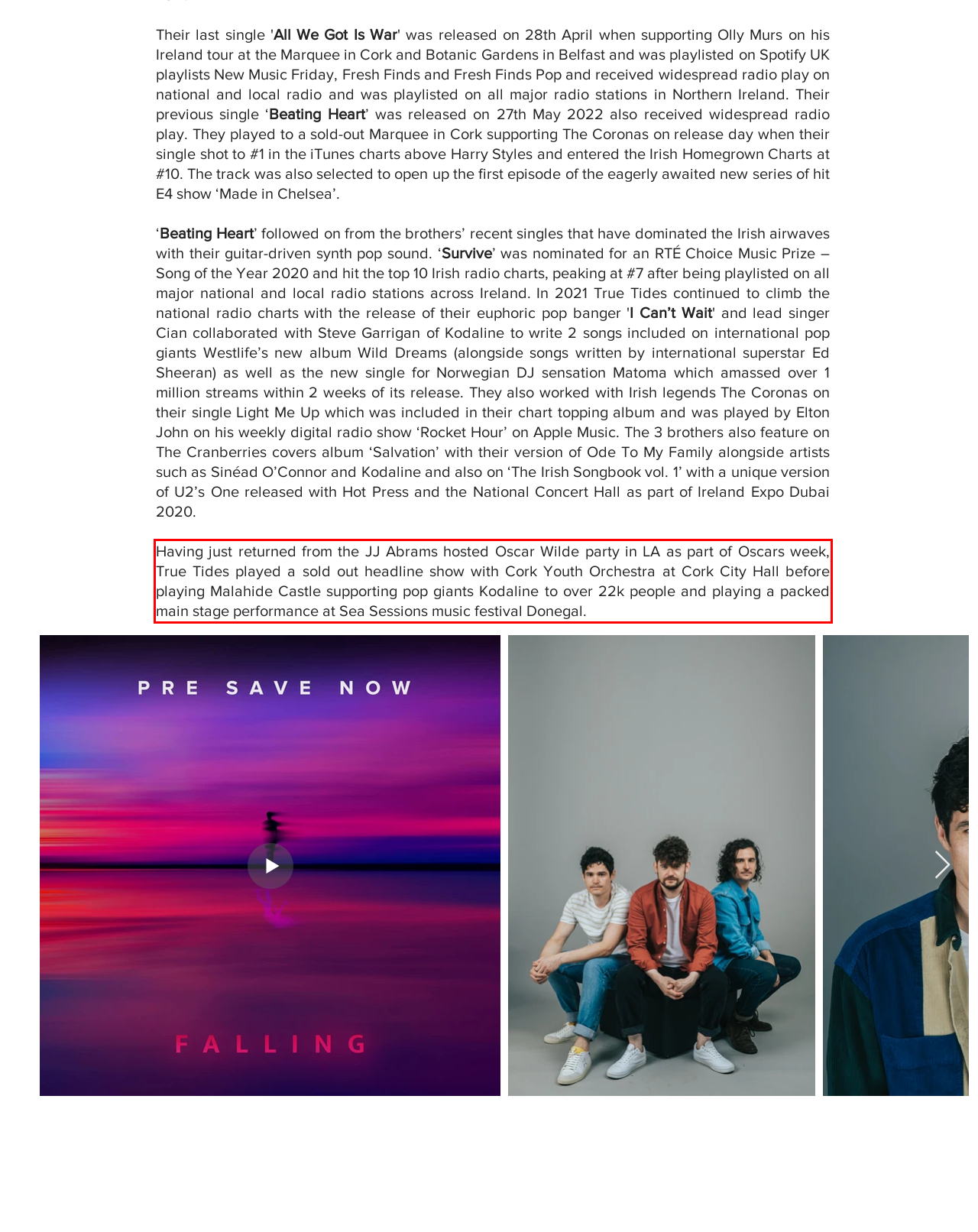Using OCR, extract the text content found within the red bounding box in the given webpage screenshot.

Having just returned from the JJ Abrams hosted Oscar Wilde party in LA as part of Oscars week, True Tides played a sold out headline show with Cork Youth Orchestra at Cork City Hall before playing Malahide Castle supporting pop giants Kodaline to over 22k people and playing a packed main stage performance at Sea Sessions music festival Donegal.